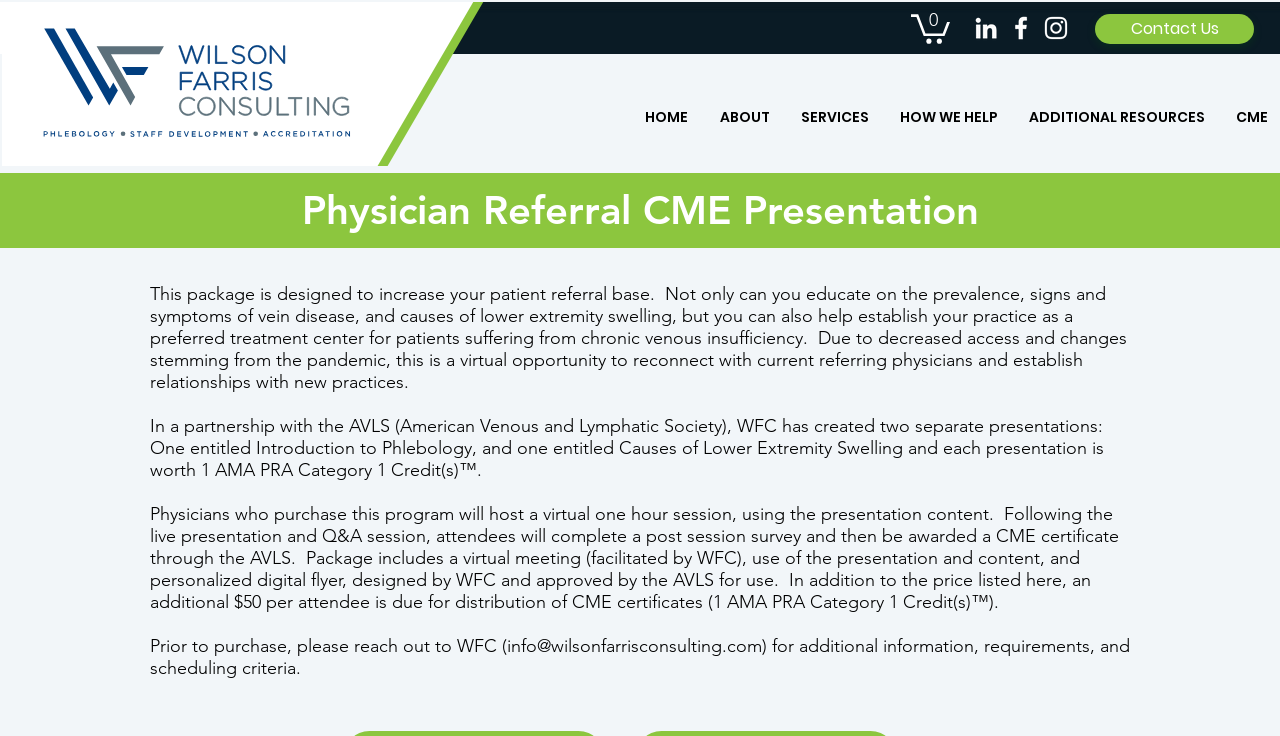Elaborate on the information and visuals displayed on the webpage.

The webpage is about a Physician Referral CME Presentation offered by Wilson Farris Consul. At the top, there is a banner image spanning the entire width of the page, followed by a logo image on the left side. Below the logo, there are two links: one is an empty link, and the other is a cart icon with the text "Cart with 0 items". 

On the top right side, there is a social bar with three links to LinkedIn, Facebook, and Instagram, each accompanied by an image of the respective social media platform's logo. Next to the social bar, there is a "Contact Us" link.

Below the top section, there is a navigation menu with seven links: "HOME", "ABOUT", "SERVICES", "HOW WE HELP", "ADDITIONAL RESOURCES", "CME", and a heading that reads "Physician Referral CME Presentation". 

The main content of the page is divided into four paragraphs. The first paragraph explains the purpose of the presentation package, which is to increase patient referrals. The second paragraph describes the two presentations offered in partnership with the American Venous and Lymphatic Society, each worth 1 AMA PRA Category 1 Credit. The third paragraph outlines the process of hosting a virtual presentation and obtaining a CME certificate. The fourth paragraph provides additional information and requirements for purchasing the package, with a link to an email address for inquiries.